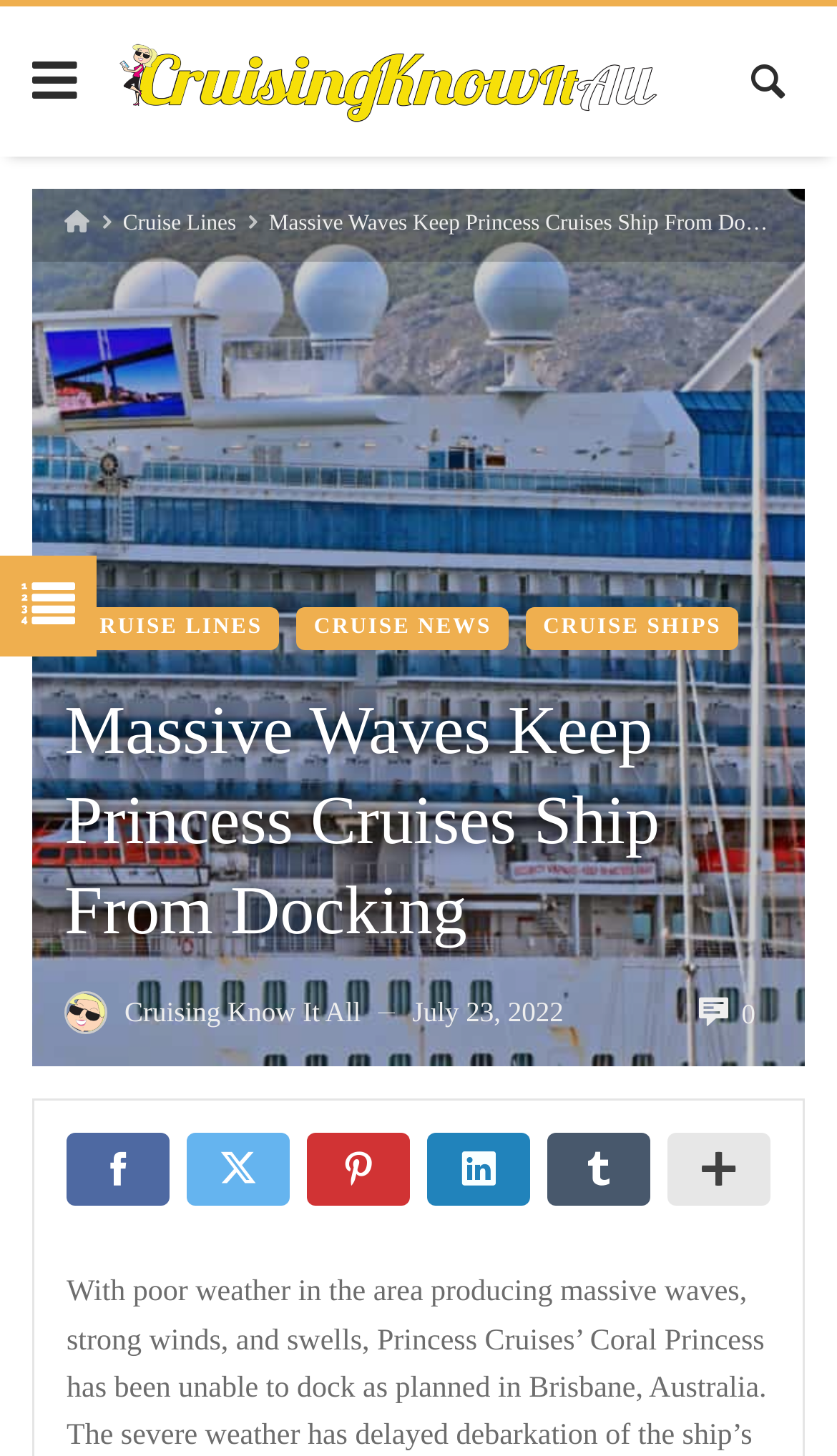Please identify the bounding box coordinates for the region that you need to click to follow this instruction: "Read the article about Massive Waves Keep Princess Cruises Ship From Docking".

[0.314, 0.146, 0.95, 0.162]